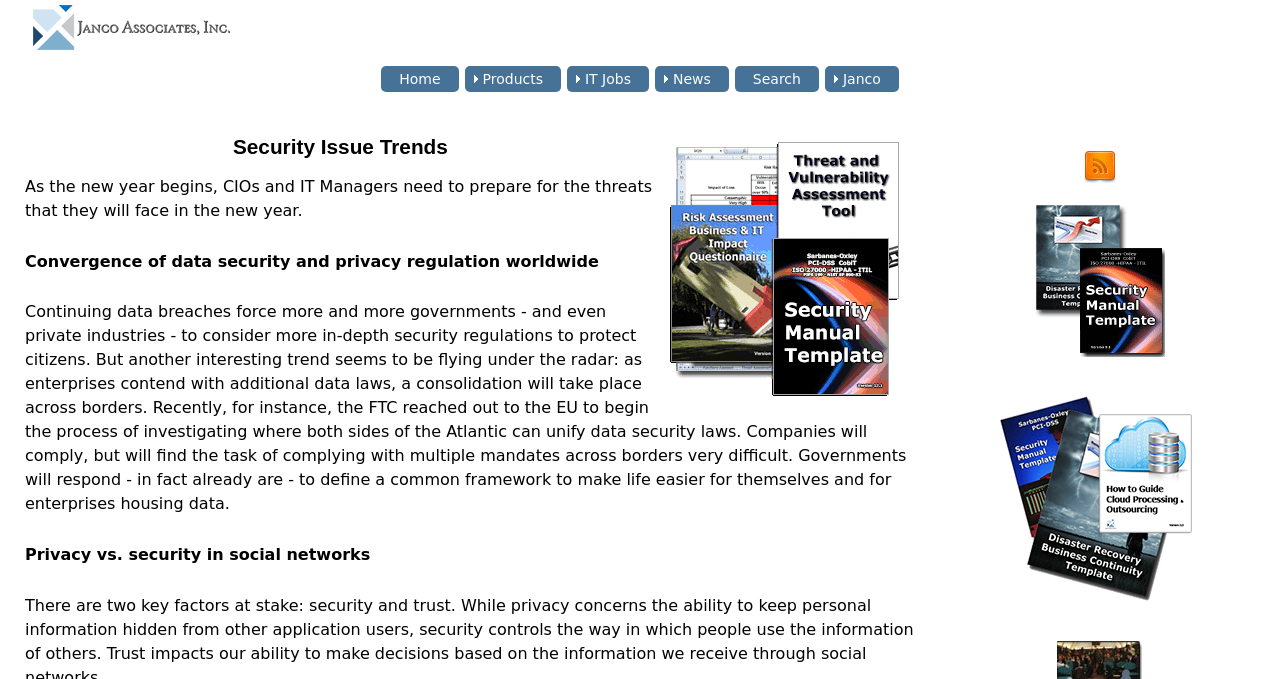What is the relationship between data security laws and governments?
Please utilize the information in the image to give a detailed response to the question.

According to the webpage, governments are responding to the need for data security laws by defining a common framework to make life easier for themselves and for enterprises housing data. This suggests that governments play a role in defining and regulating data security laws.